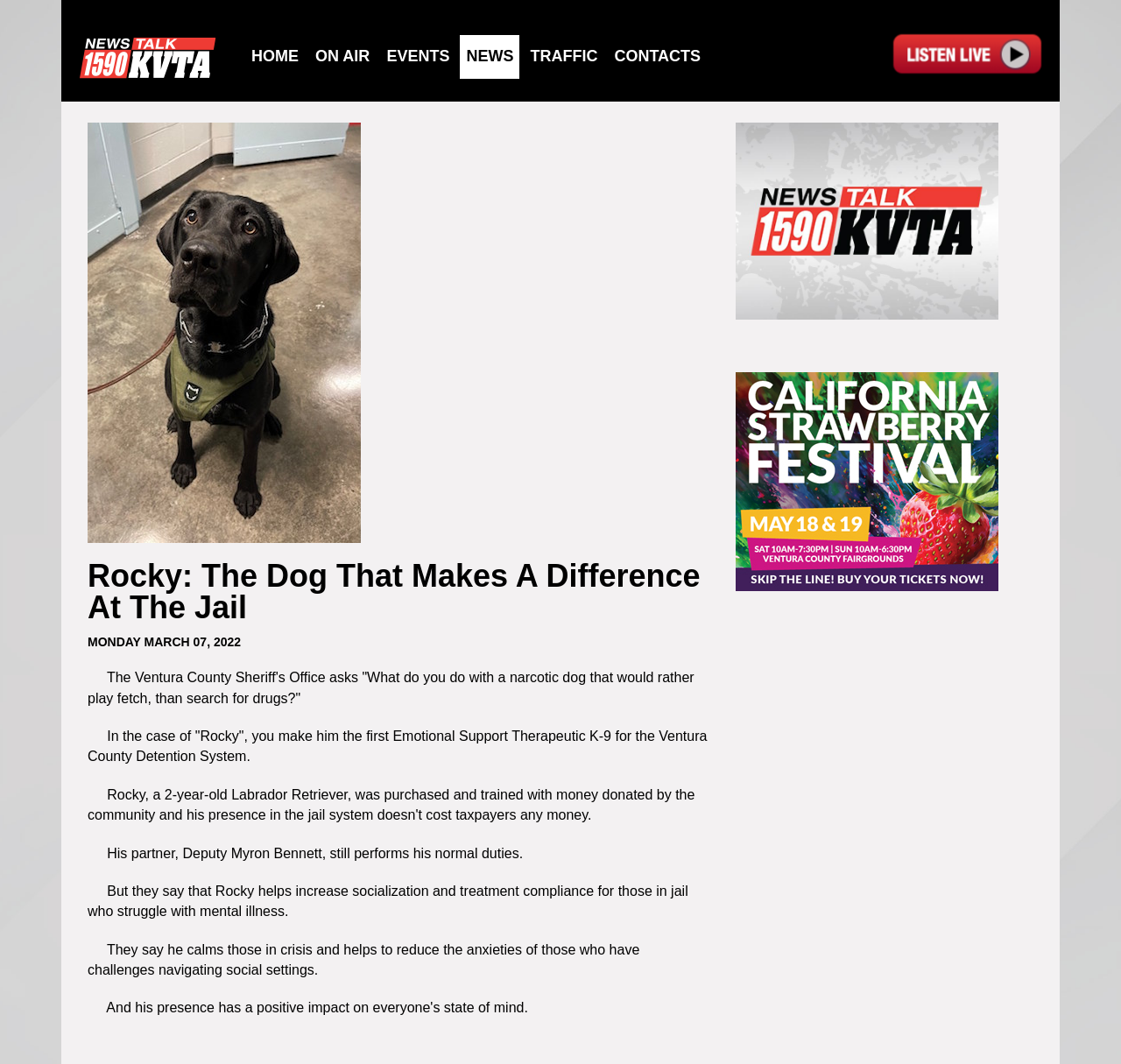Locate the bounding box coordinates of the UI element described by: "ON AIR". Provide the coordinates as four float numbers between 0 and 1, formatted as [left, top, right, bottom].

[0.281, 0.044, 0.33, 0.061]